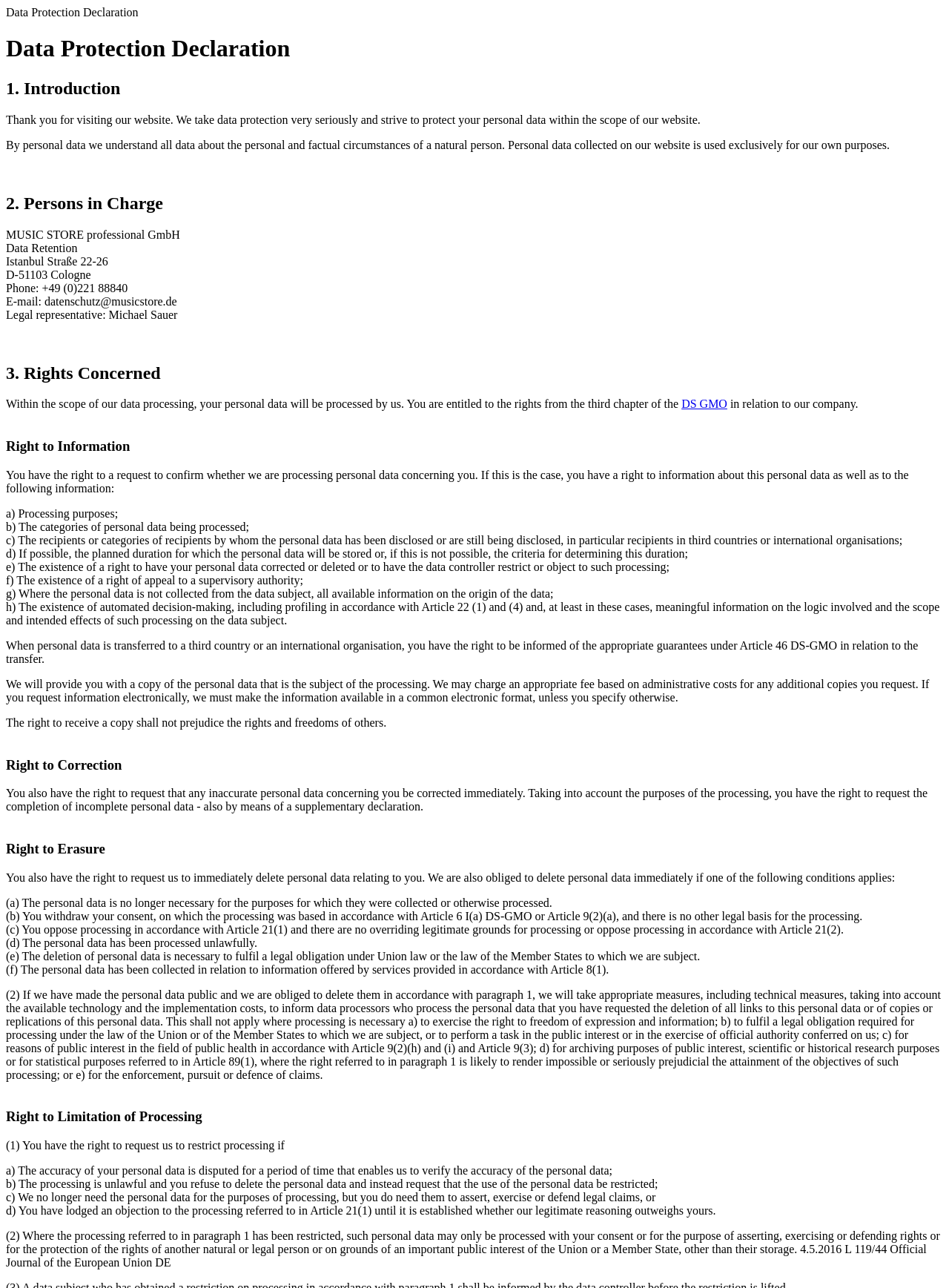Please find and provide the title of the webpage.

Data Protection Declaration